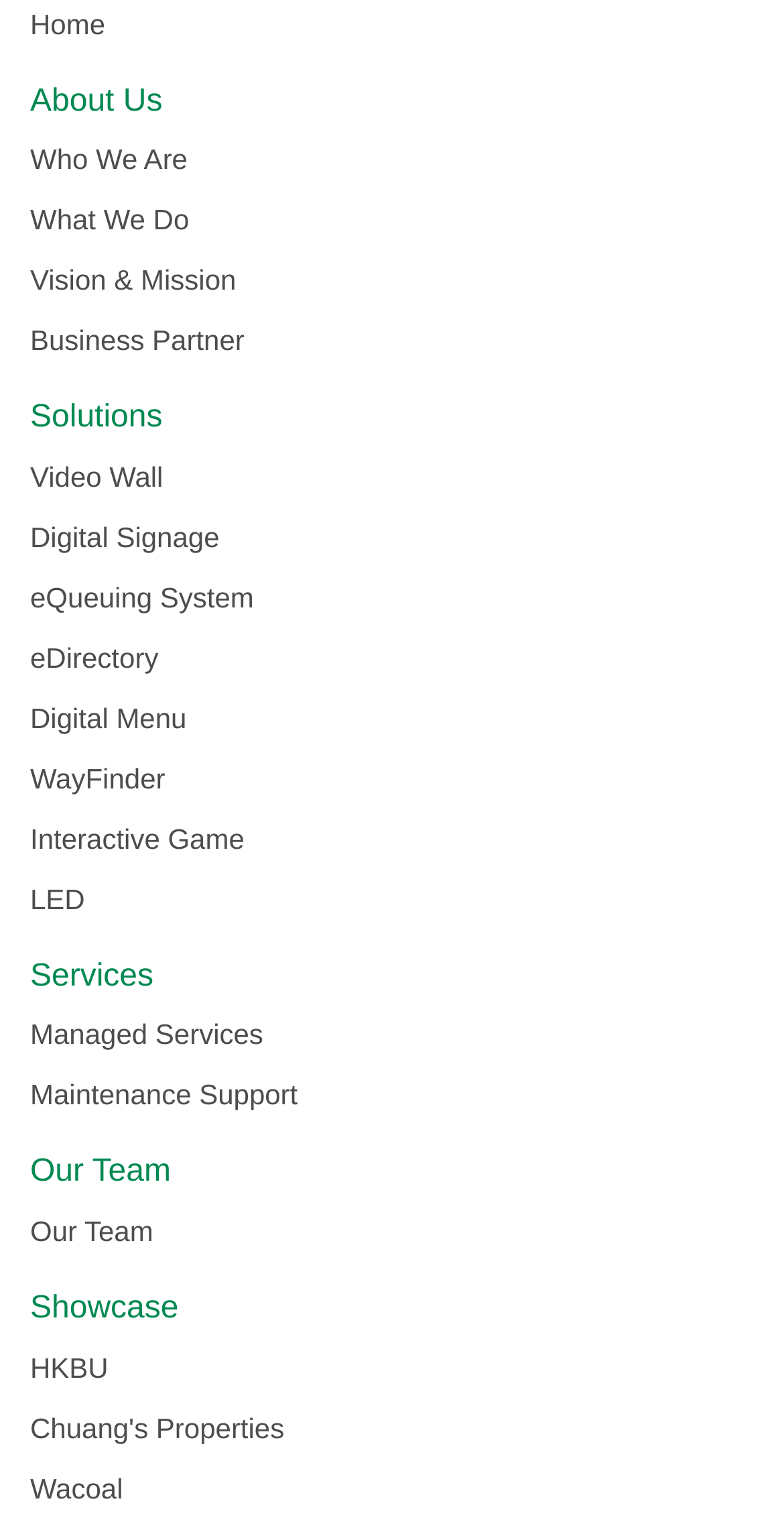Pinpoint the bounding box coordinates of the element you need to click to execute the following instruction: "check out the showcase of HKBU". The bounding box should be represented by four float numbers between 0 and 1, in the format [left, top, right, bottom].

[0.038, 0.883, 0.138, 0.904]